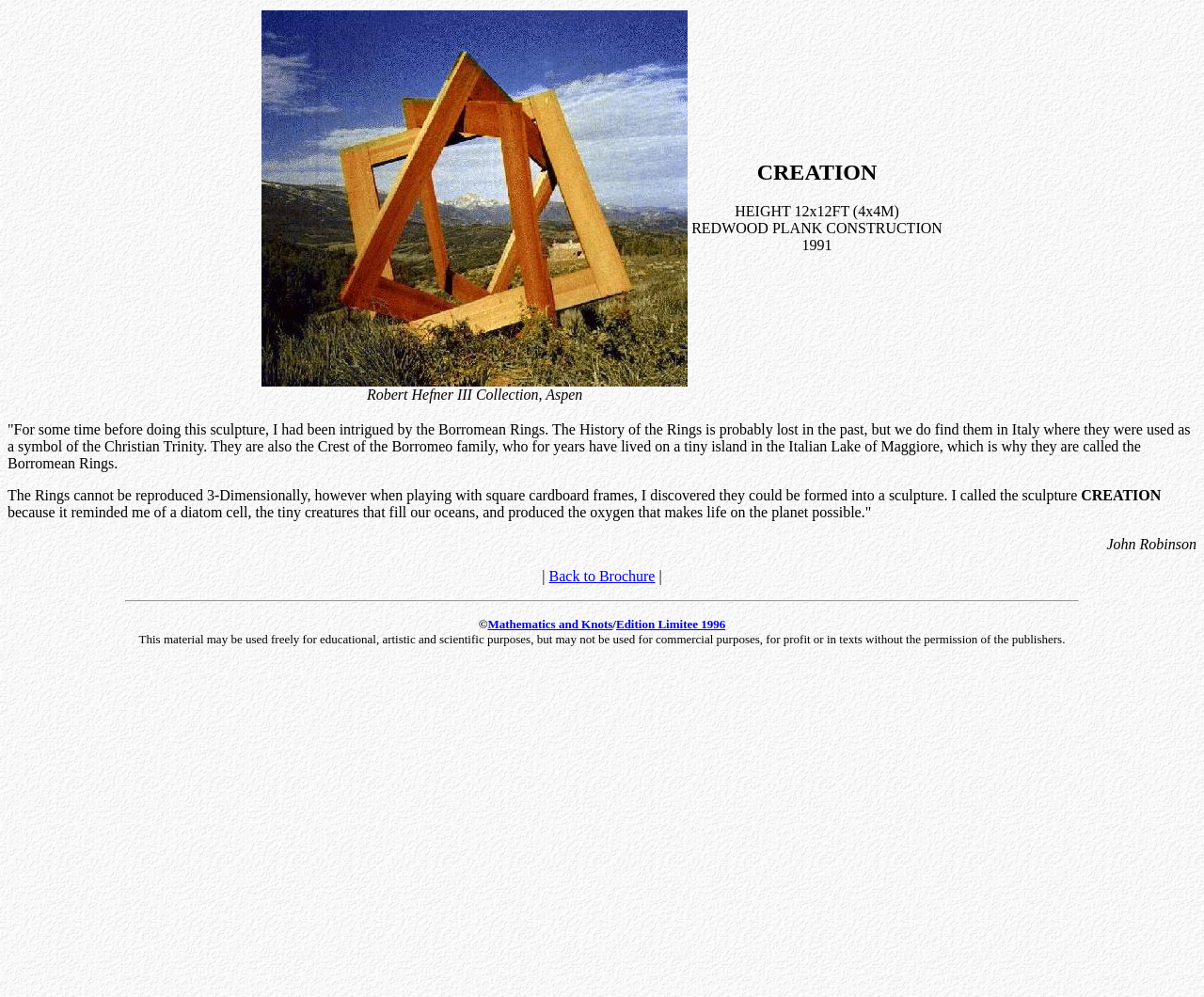Provide the bounding box coordinates of the HTML element this sentence describes: "Mathematics and Knots".

[0.405, 0.619, 0.509, 0.633]